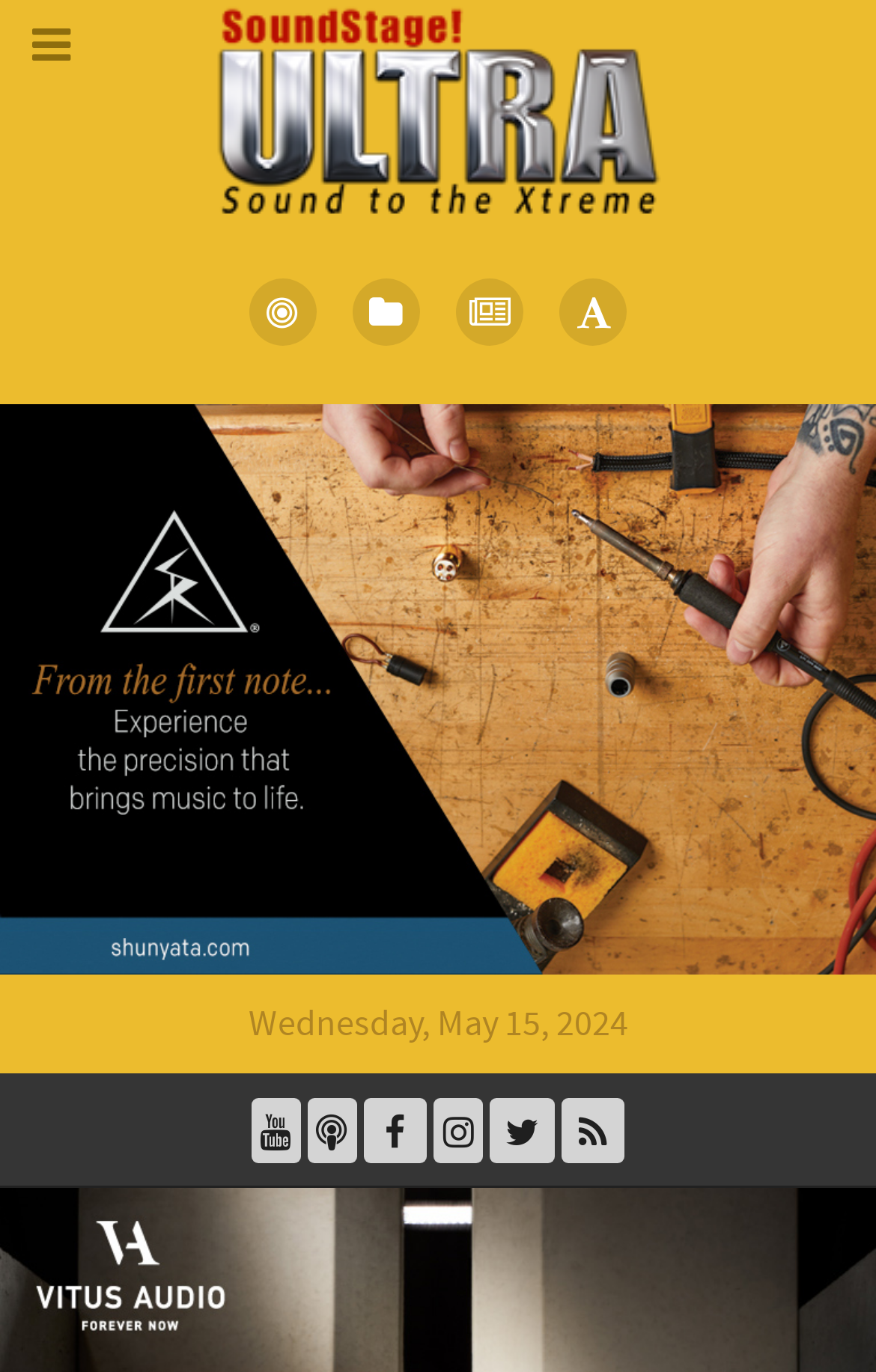Create a detailed narrative of the webpage’s visual and textual elements.

The webpage is about Gryphon Audio Designs Mirage Preamplifier and Colosseum Stereo Amplifier. At the top left, there is a navigation element. Below it, there is a link to SoundStage! Ultra | SoundStageUltra.com, accompanied by an image with the same name. To the right of this link, there are five social media links, represented by icons. 

Below these elements, there is a prominent link to Shunyata Research, which spans the entire width of the page and is accompanied by a large image. 

At the bottom of the page, there is a date displayed as "Wednesday, May 15, 2024". Below the date, there are six more links, represented by icons, aligned horizontally.